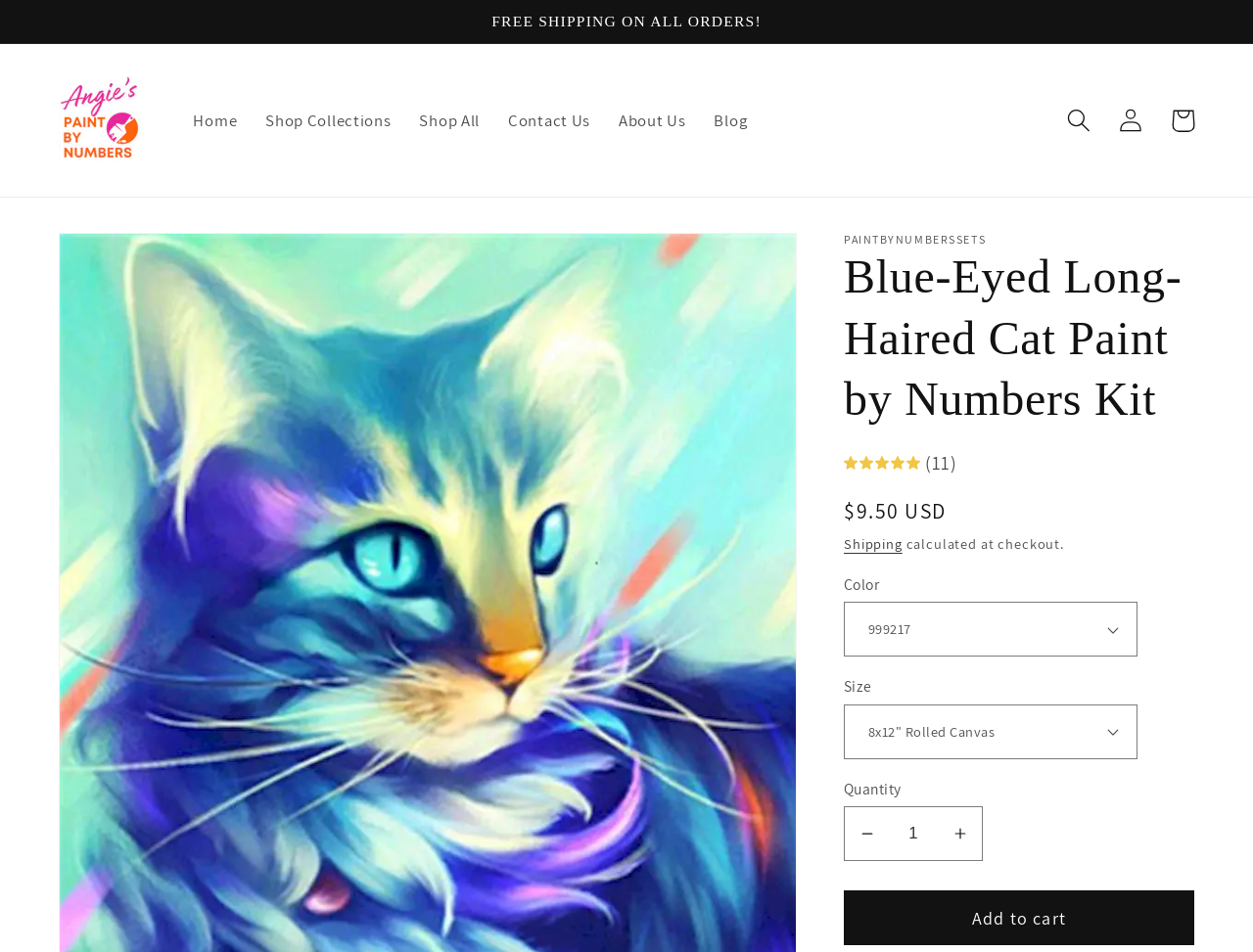Locate the bounding box coordinates of the clickable region to complete the following instruction: "Log in to your account."

[0.882, 0.1, 0.923, 0.154]